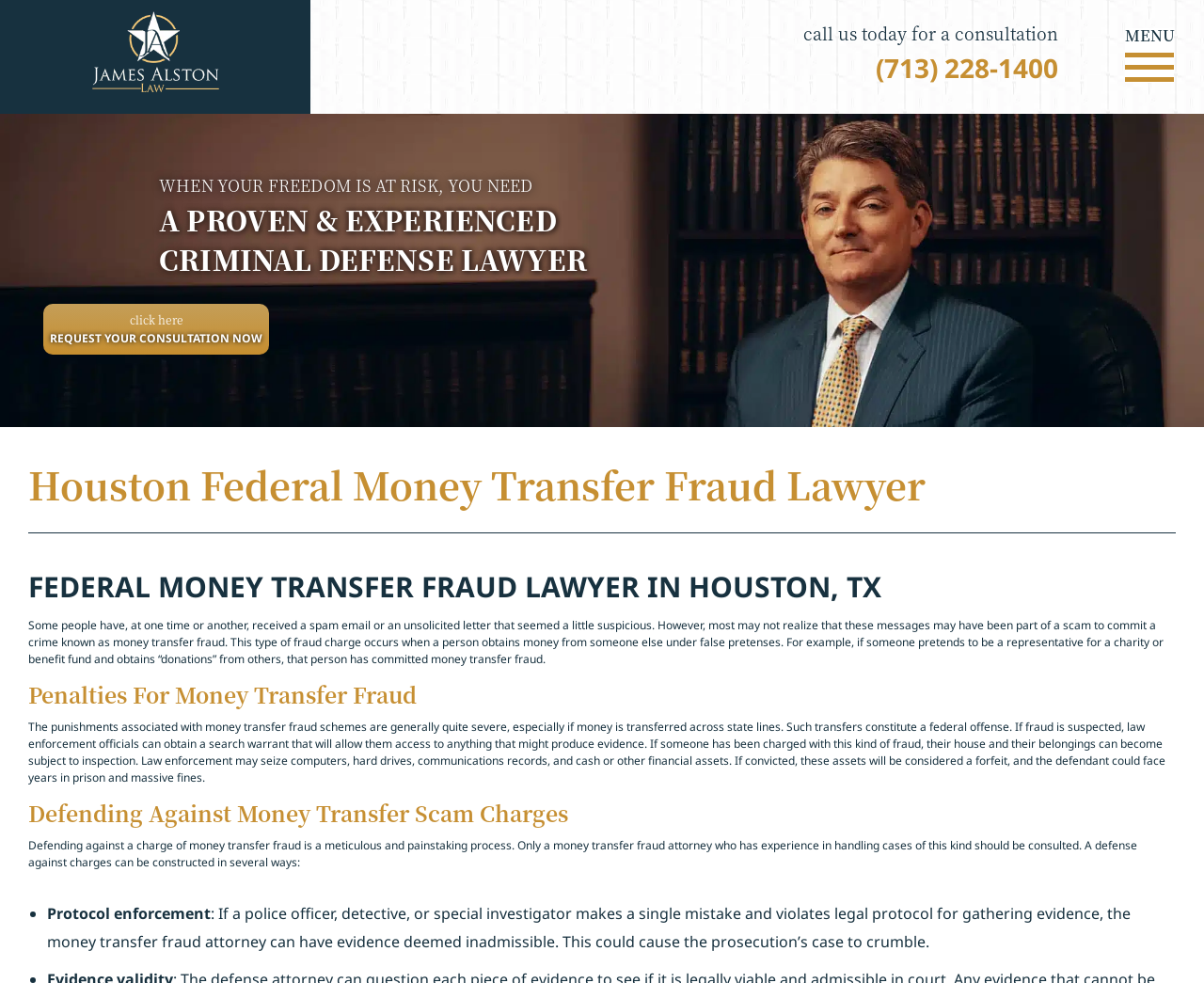What is the phone number to call for a consultation?
Based on the screenshot, provide your answer in one word or phrase.

(713) 228-1400